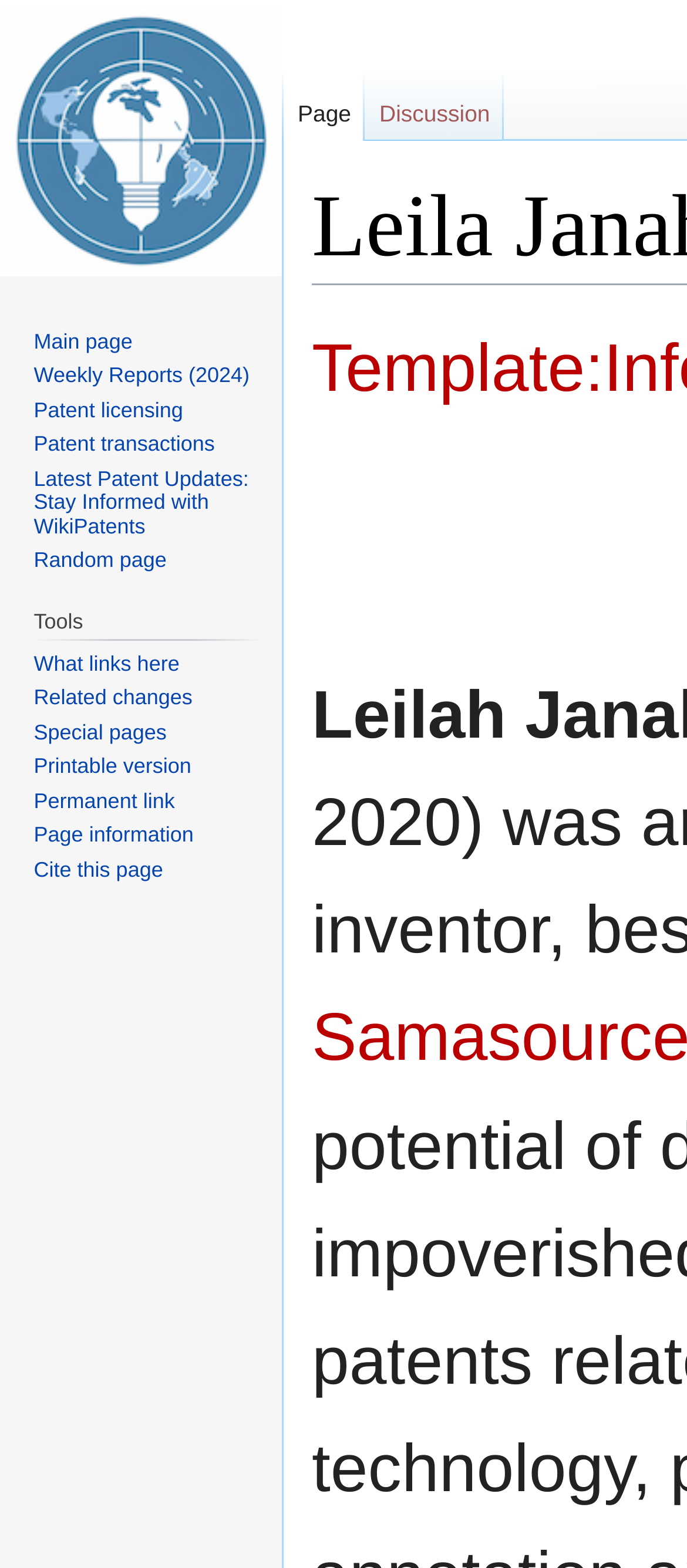What is the name of the person on this webpage?
From the image, respond using a single word or phrase.

Leila Janah